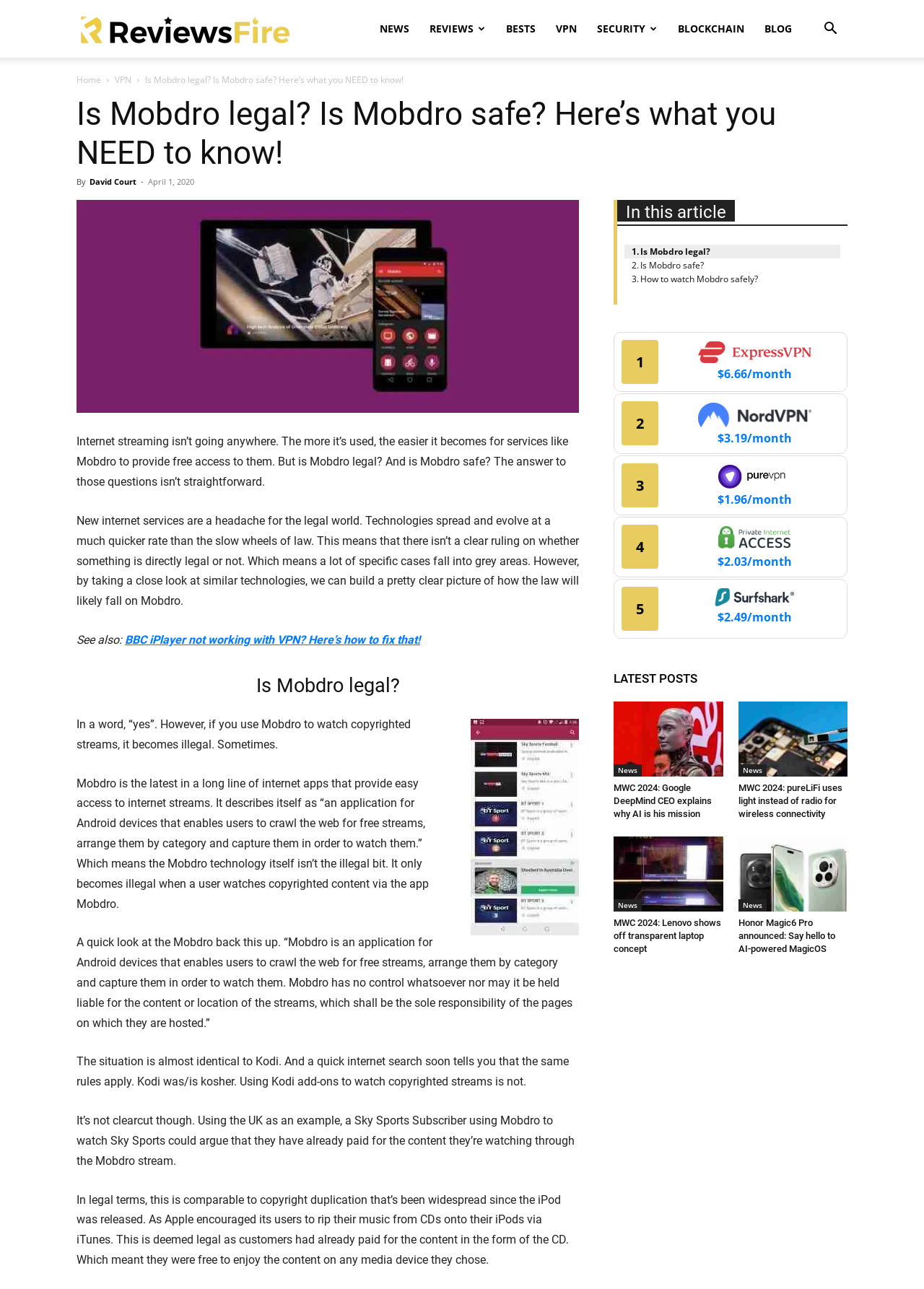What is the comparison made in the article regarding Mobdro's legality?
Your answer should be a single word or phrase derived from the screenshot.

Kodi